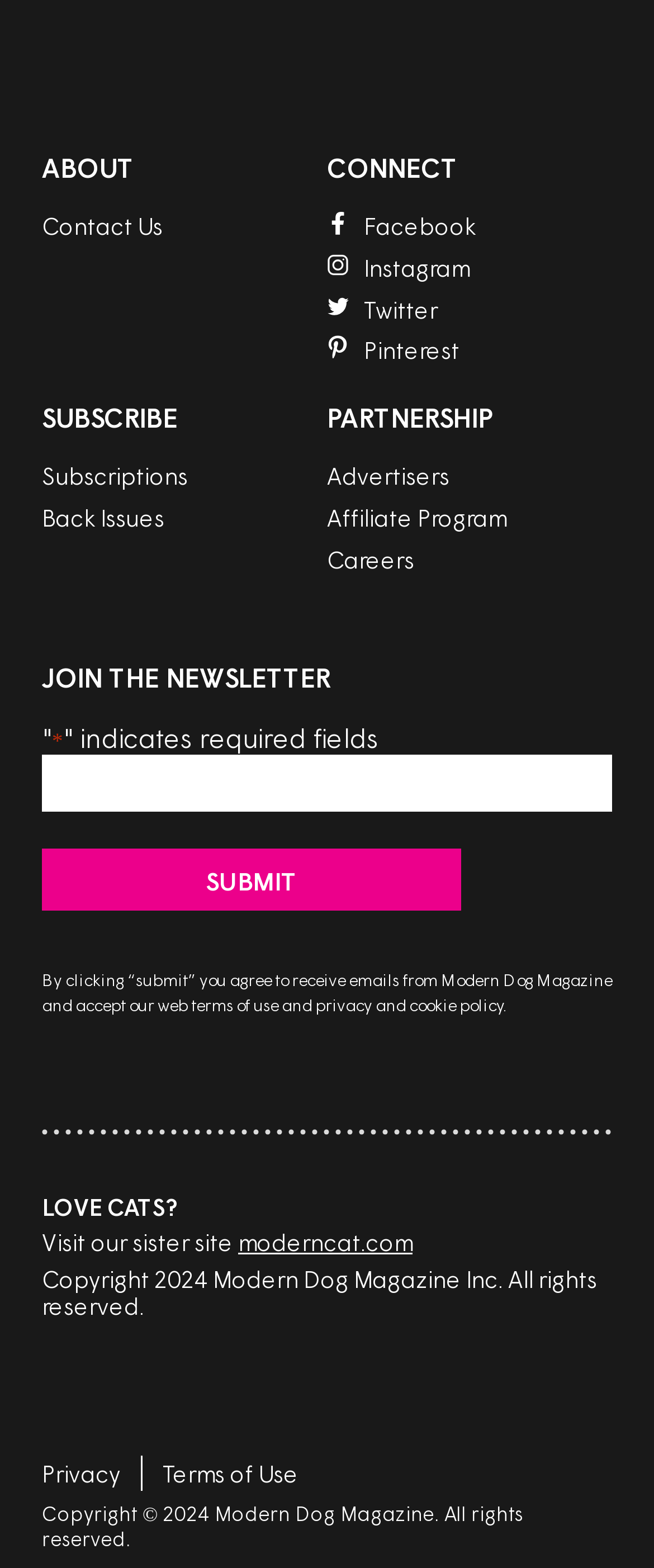Pinpoint the bounding box coordinates of the area that must be clicked to complete this instruction: "Download from Apple App Store".

[0.064, 0.036, 0.449, 0.057]